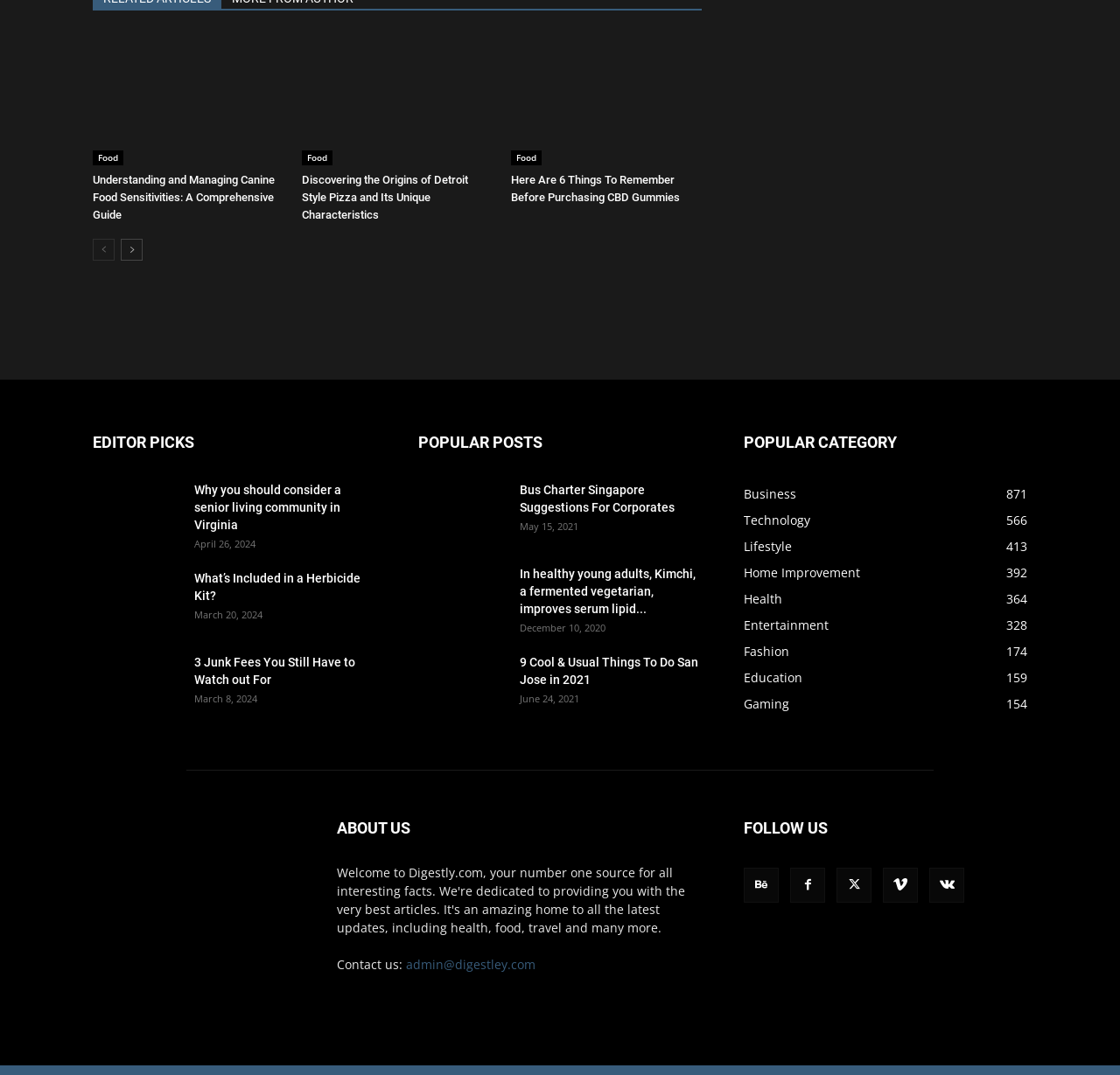Please locate the bounding box coordinates of the element that needs to be clicked to achieve the following instruction: "Go to the next page". The coordinates should be four float numbers between 0 and 1, i.e., [left, top, right, bottom].

[0.108, 0.222, 0.127, 0.242]